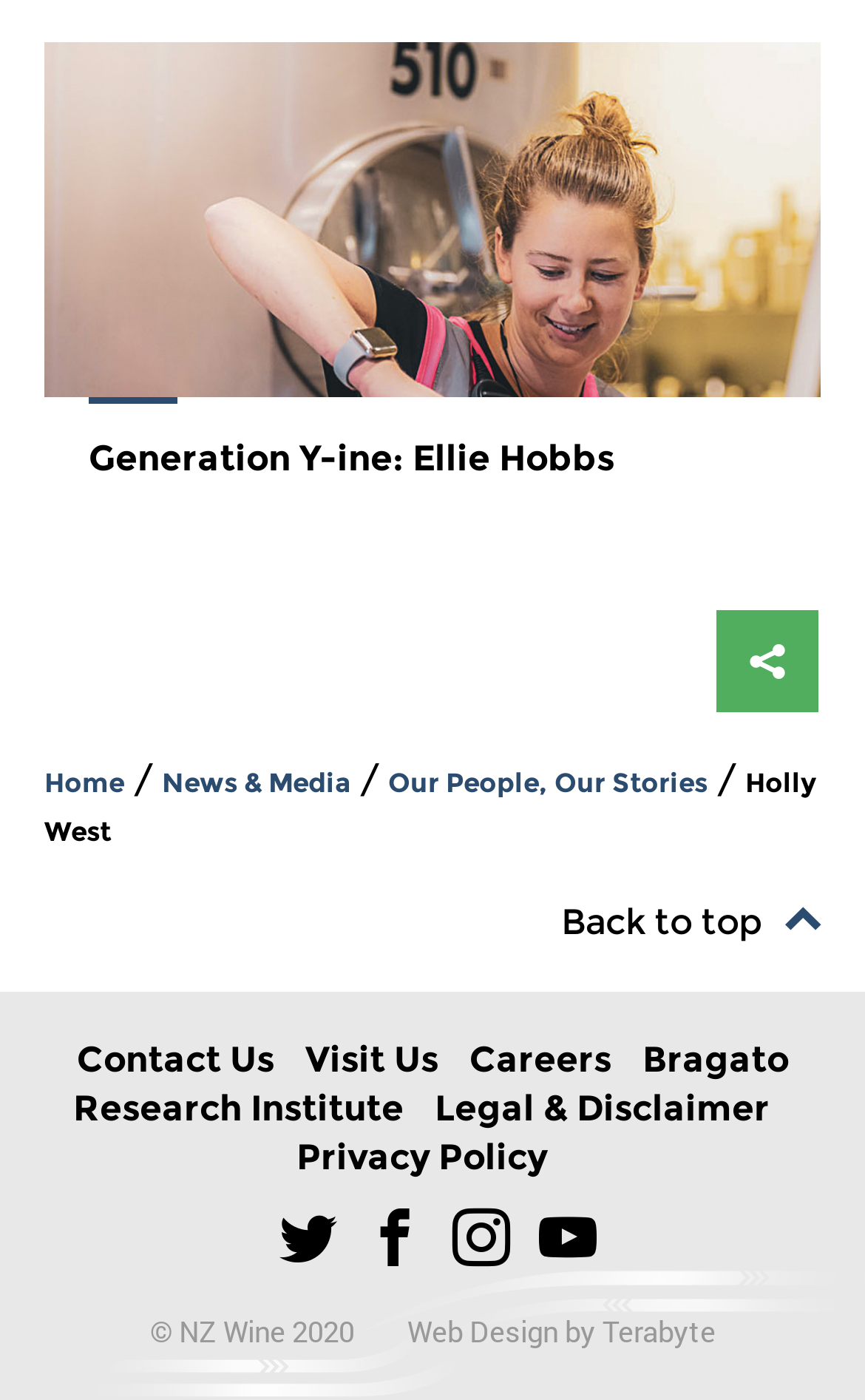Using the element description Visit Us, predict the bounding box coordinates for the UI element. Provide the coordinates in (top-left x, top-left y, bottom-right x, bottom-right y) format with values ranging from 0 to 1.

[0.353, 0.742, 0.506, 0.772]